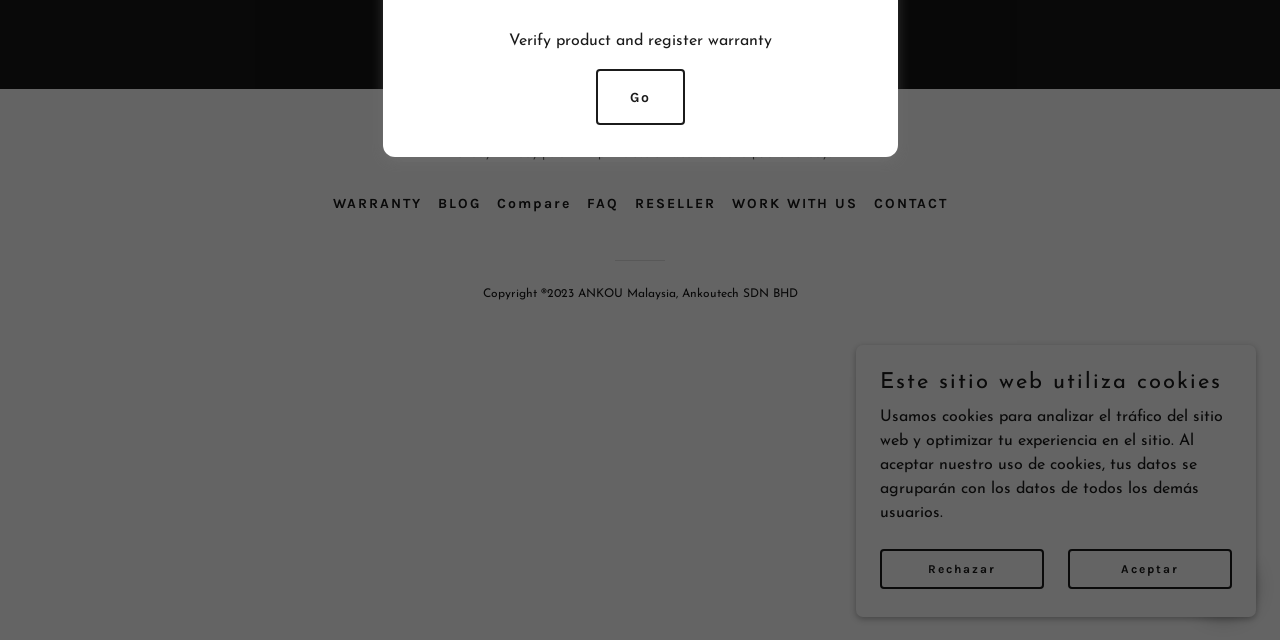Extract the bounding box coordinates for the described element: "WORK WITH US". The coordinates should be represented as four float numbers between 0 and 1: [left, top, right, bottom].

[0.565, 0.292, 0.676, 0.344]